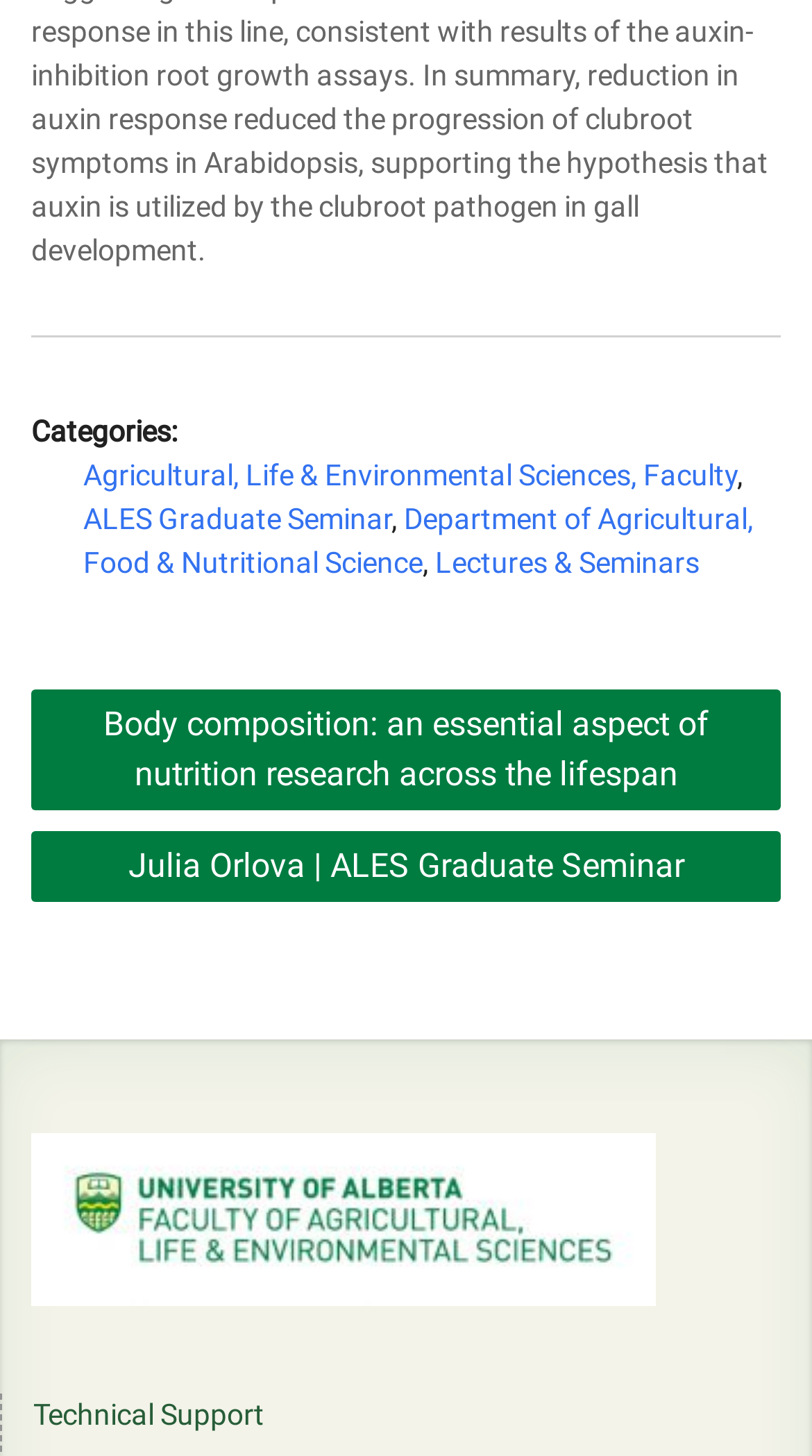Reply to the question below using a single word or brief phrase:
What is the name of the seminar speaker?

Julia Orlova